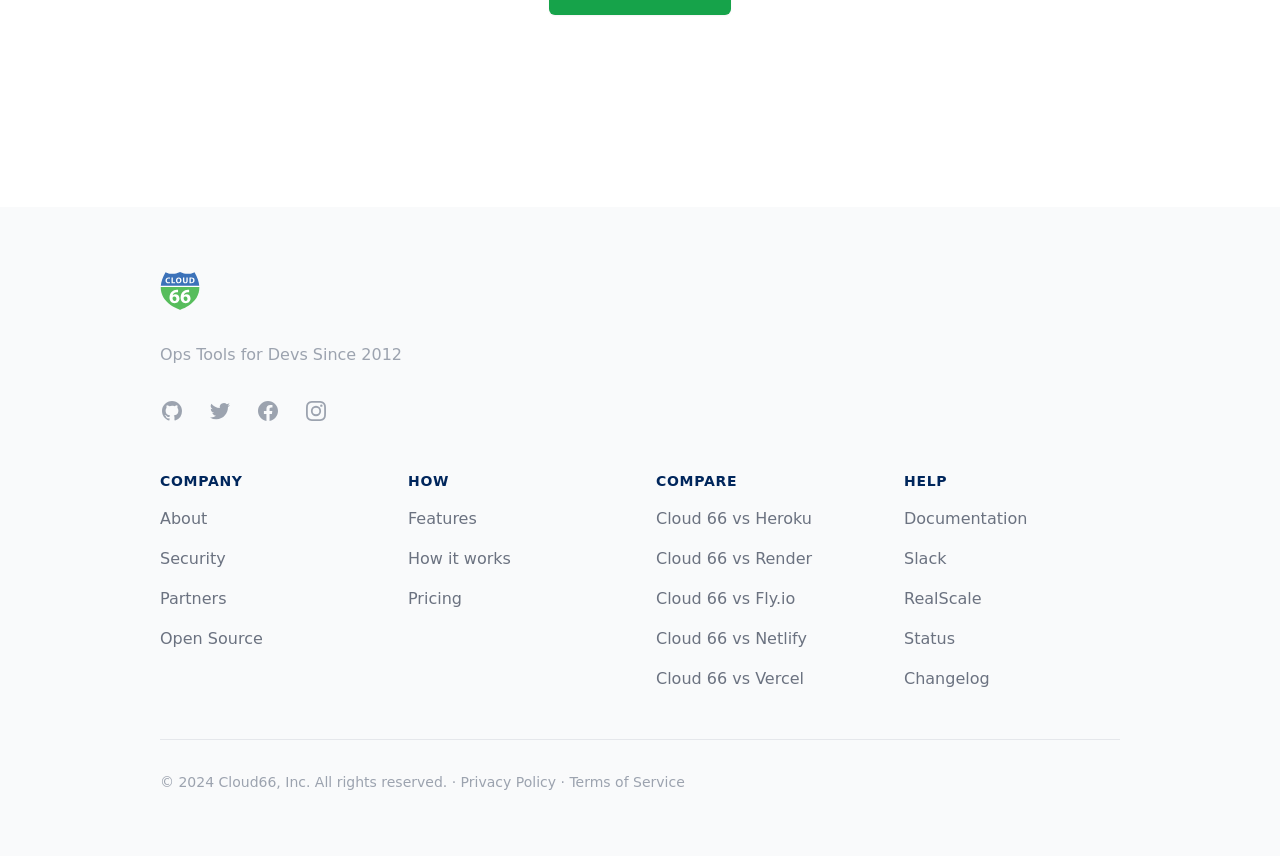Can you give a detailed response to the following question using the information from the image? How many social media links are there?

In the footer section, there are four social media links: GitHub, Twitter, Facebook, and Instagram. These links are arranged horizontally and have distinct icons.